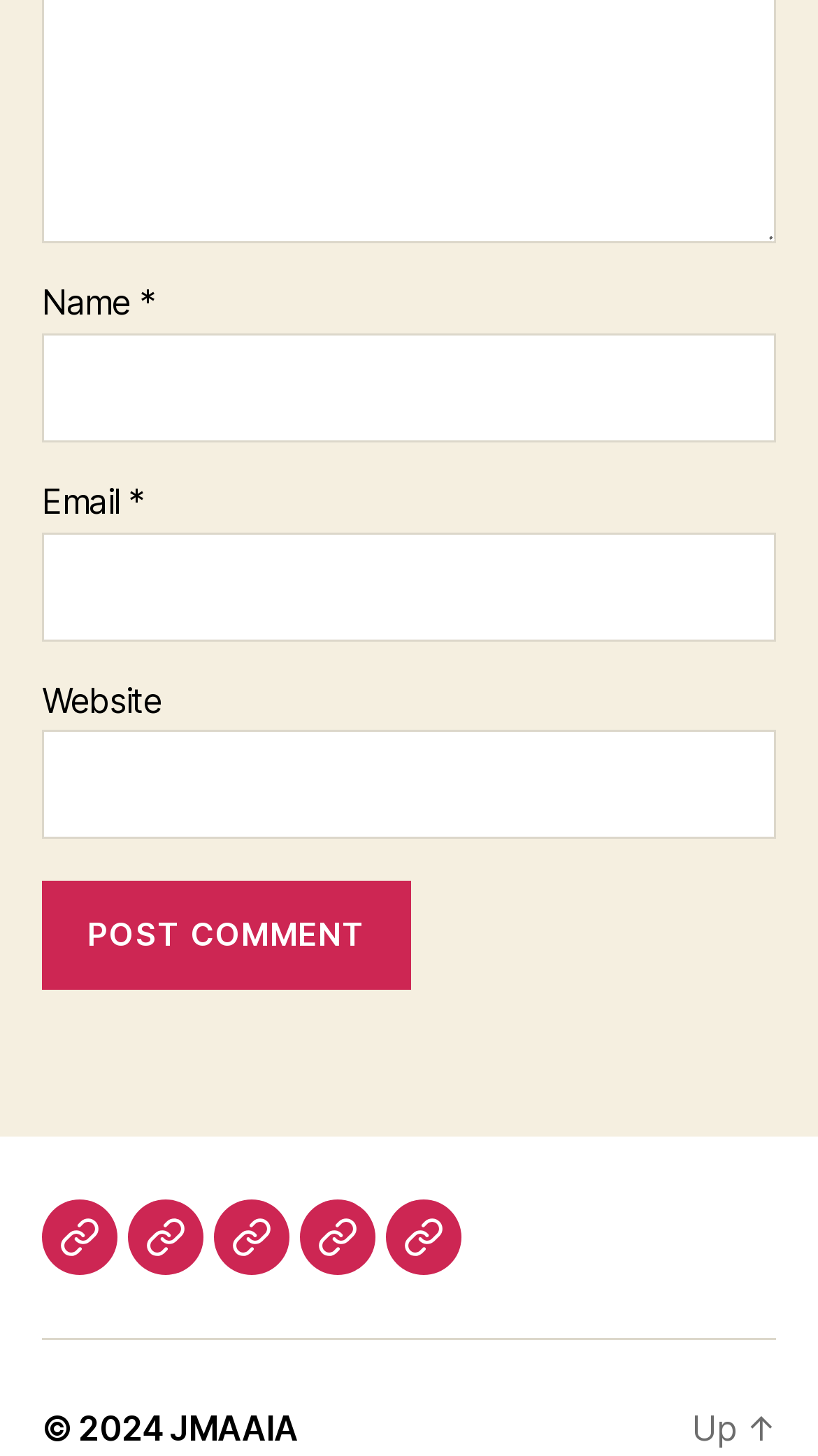Reply to the question below using a single word or brief phrase:
What is the purpose of the form?

To post a comment